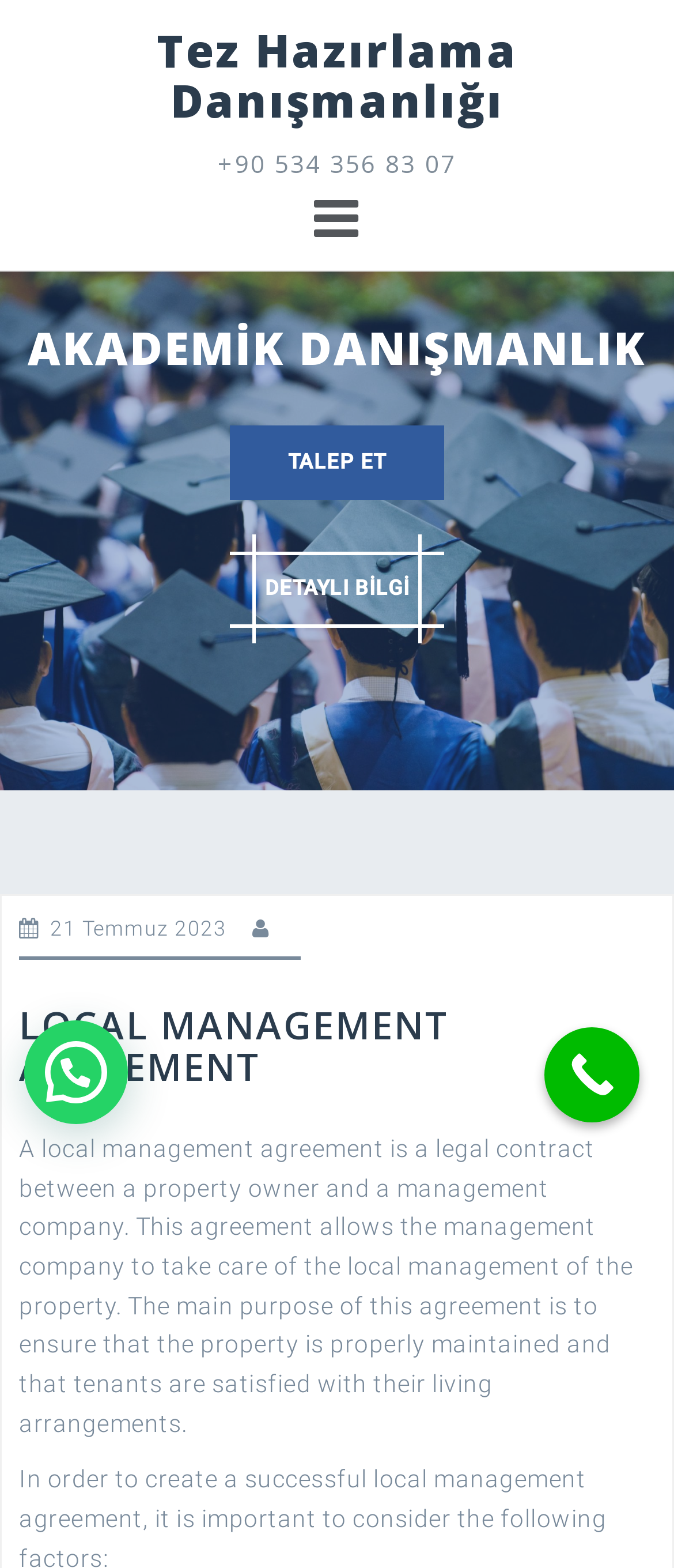What is the text of the static text near the 'Call Now Button'?
Please ensure your answer is as detailed and informative as possible.

The static text near the 'Call Now Button' is 'Open chat', which is likely a call-to-action to initiate a chat or conversation.